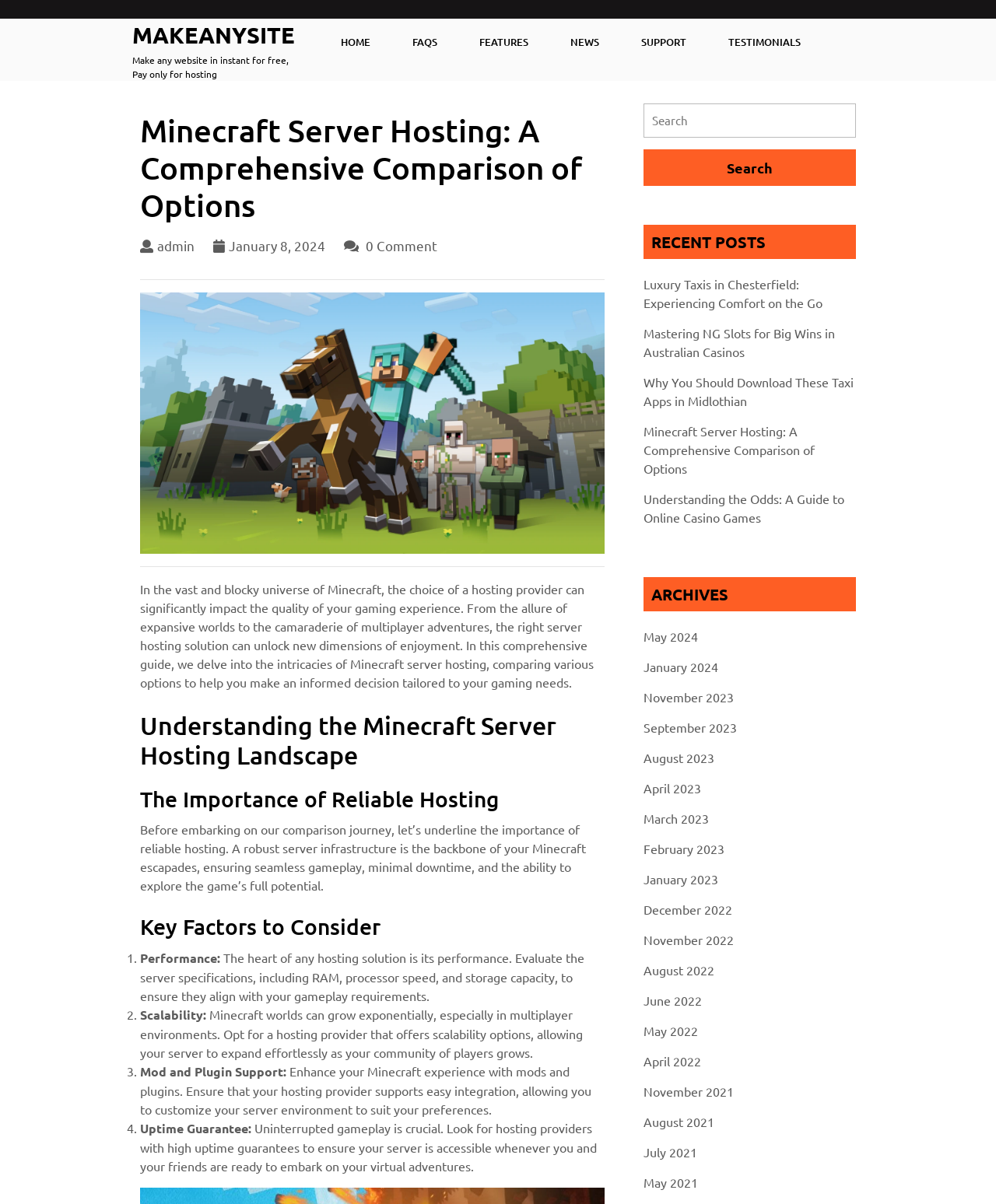Extract the bounding box for the UI element that matches this description: "News".

[0.553, 0.019, 0.621, 0.052]